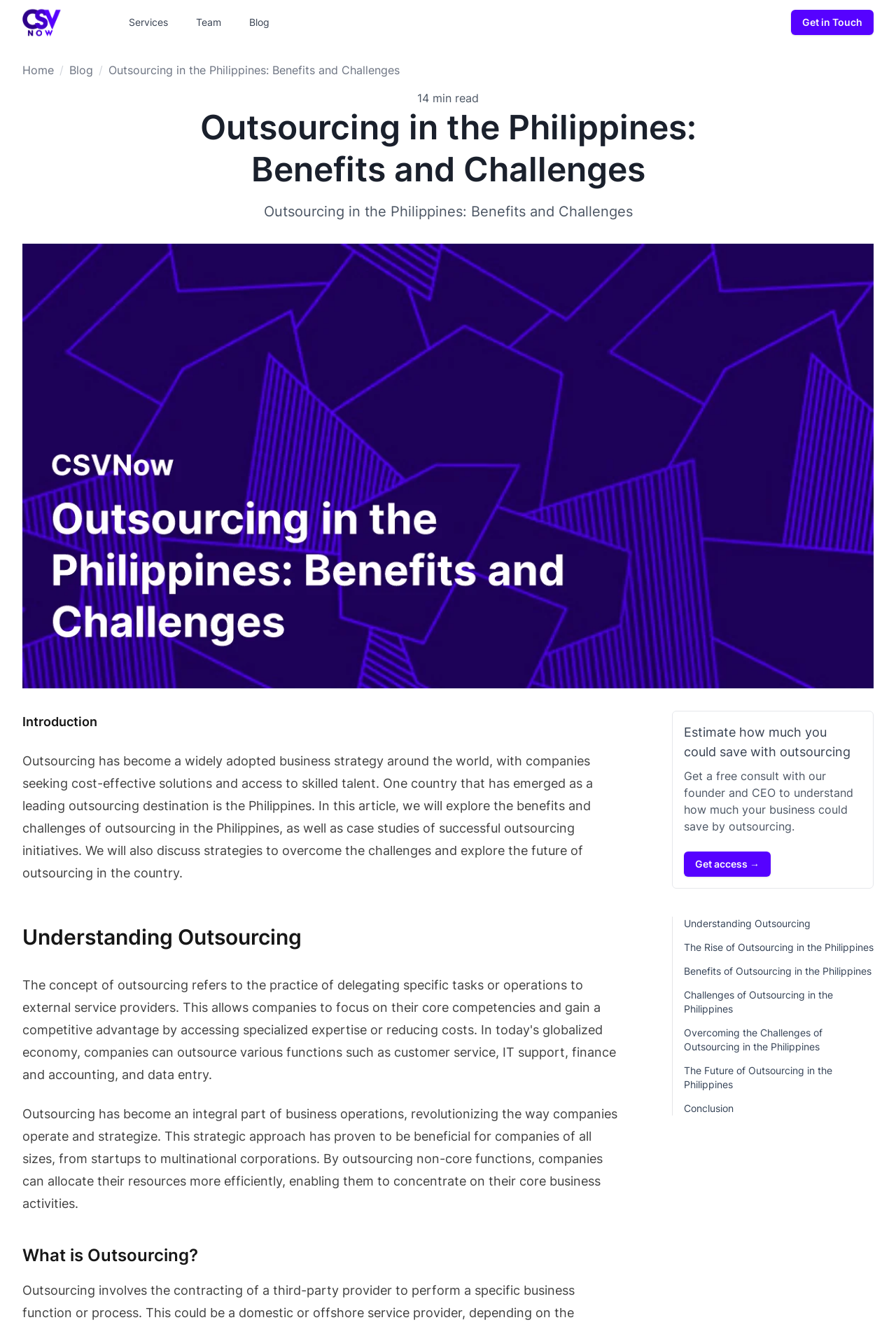Please identify the coordinates of the bounding box for the clickable region that will accomplish this instruction: "View the 'The Future of Outsourcing in the Philippines' section".

[0.75, 0.802, 0.975, 0.823]